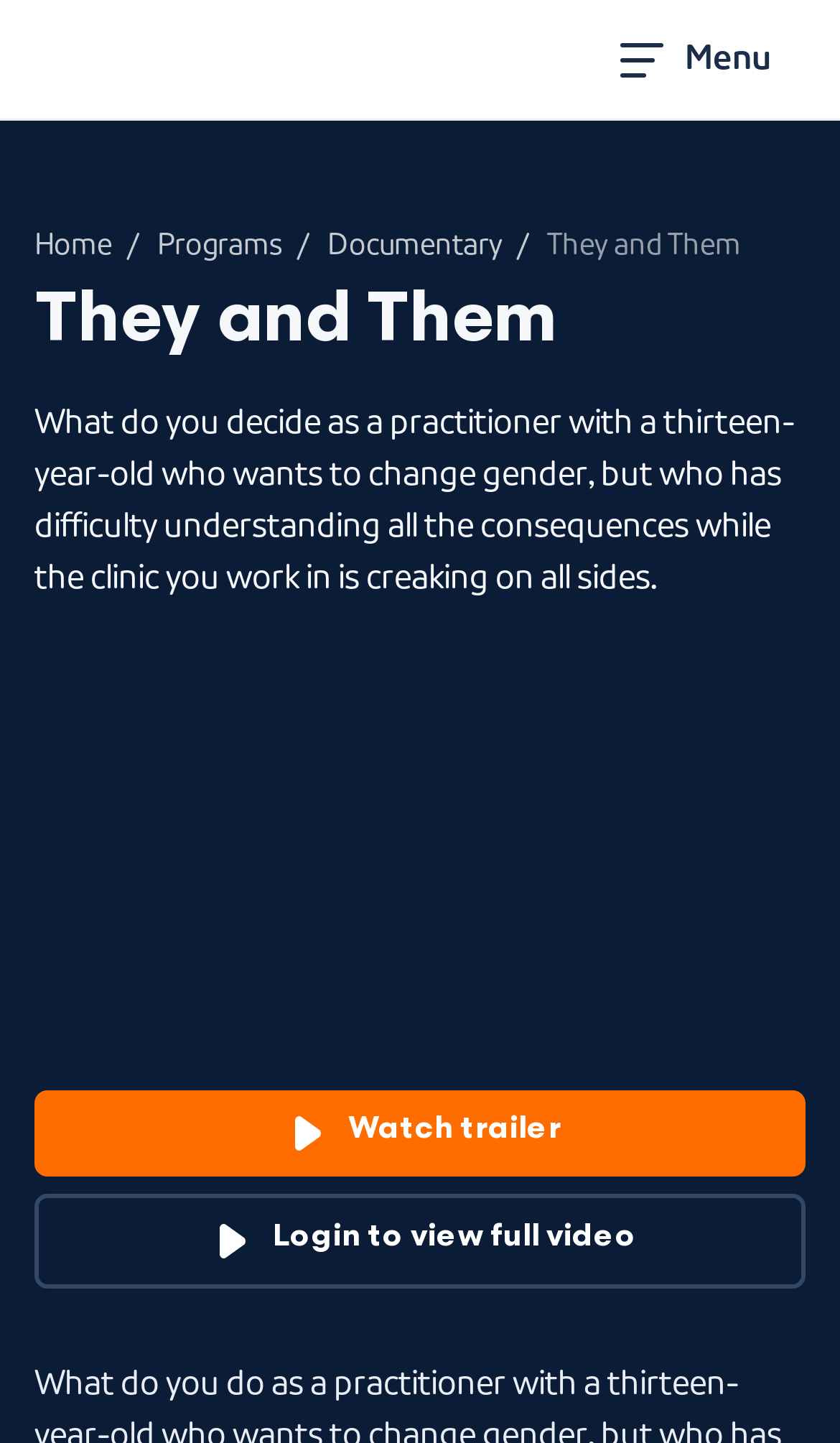Using the details from the image, please elaborate on the following question: What is the purpose of the button at the top right corner?

The button at the top right corner has the label 'Menu', suggesting that it is used to open a menu or navigation options.